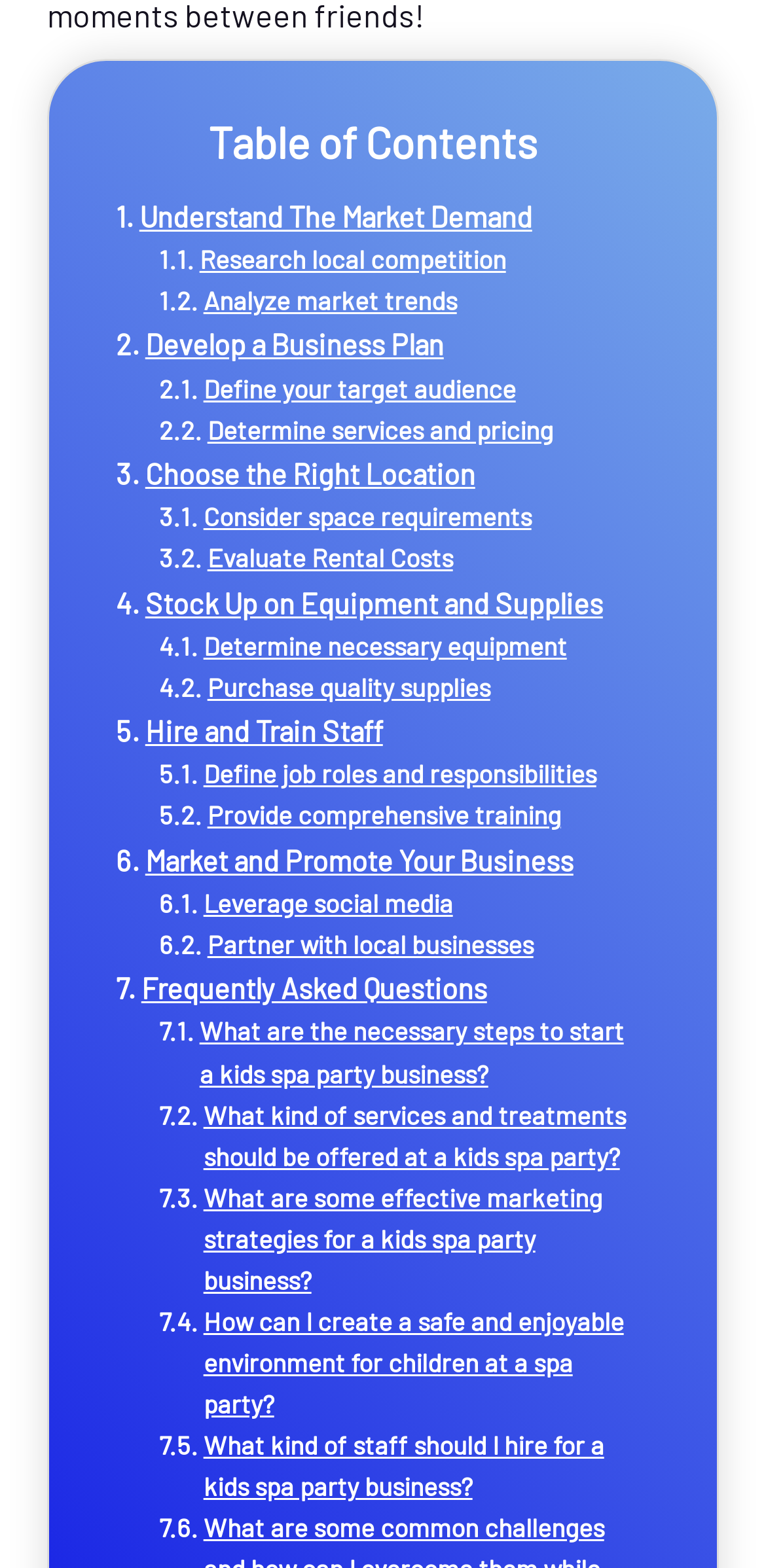Find the bounding box coordinates of the clickable area that will achieve the following instruction: "Understand The Market Demand".

[0.151, 0.124, 0.695, 0.153]